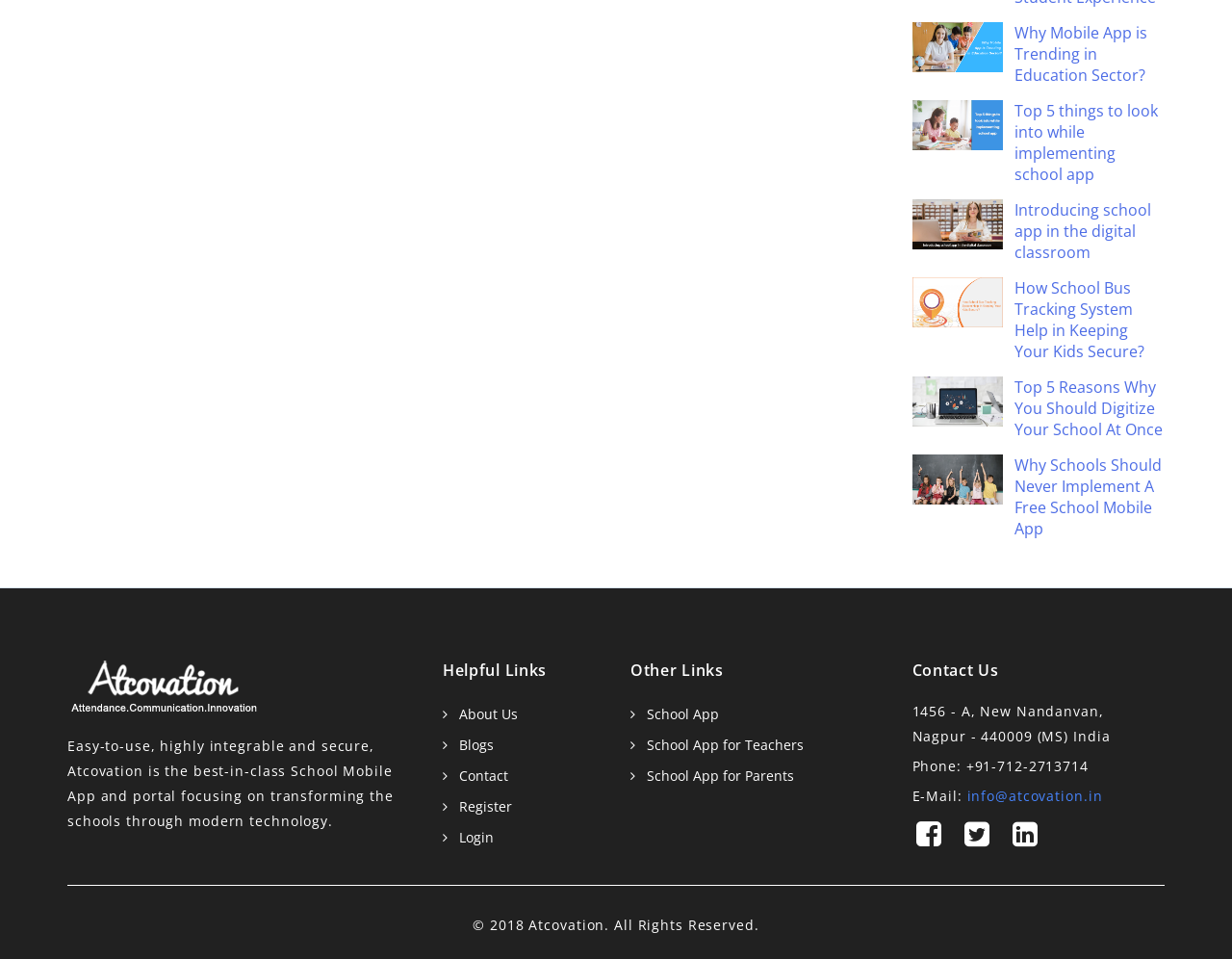Given the element description, predict the bounding box coordinates in the format (top-left x, top-left y, bottom-right x, bottom-right y), using floating point numbers between 0 and 1: School App for Teachers

[0.512, 0.761, 0.717, 0.793]